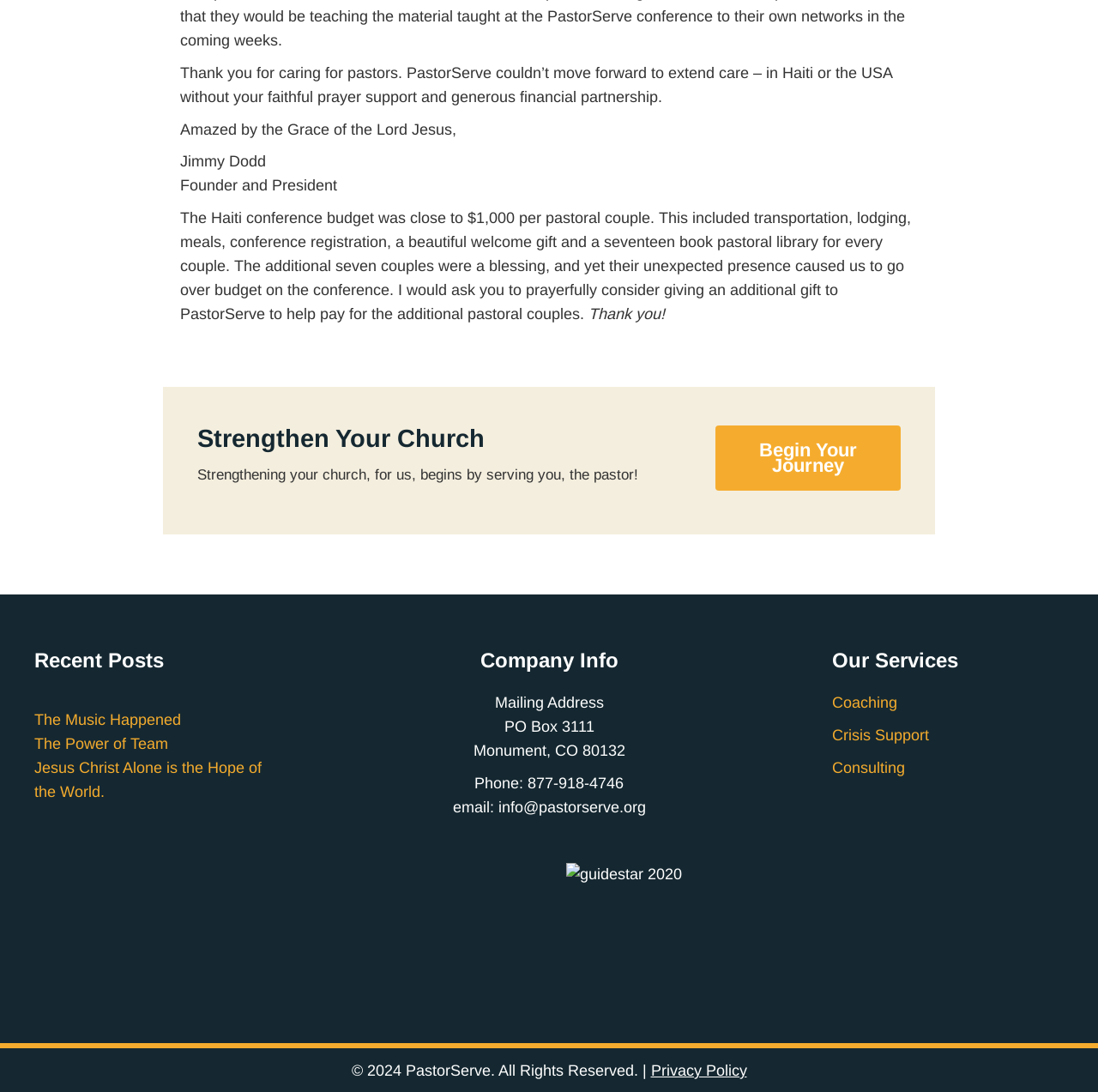Using the description: "Begin Your Journey", identify the bounding box of the corresponding UI element in the screenshot.

[0.652, 0.39, 0.82, 0.449]